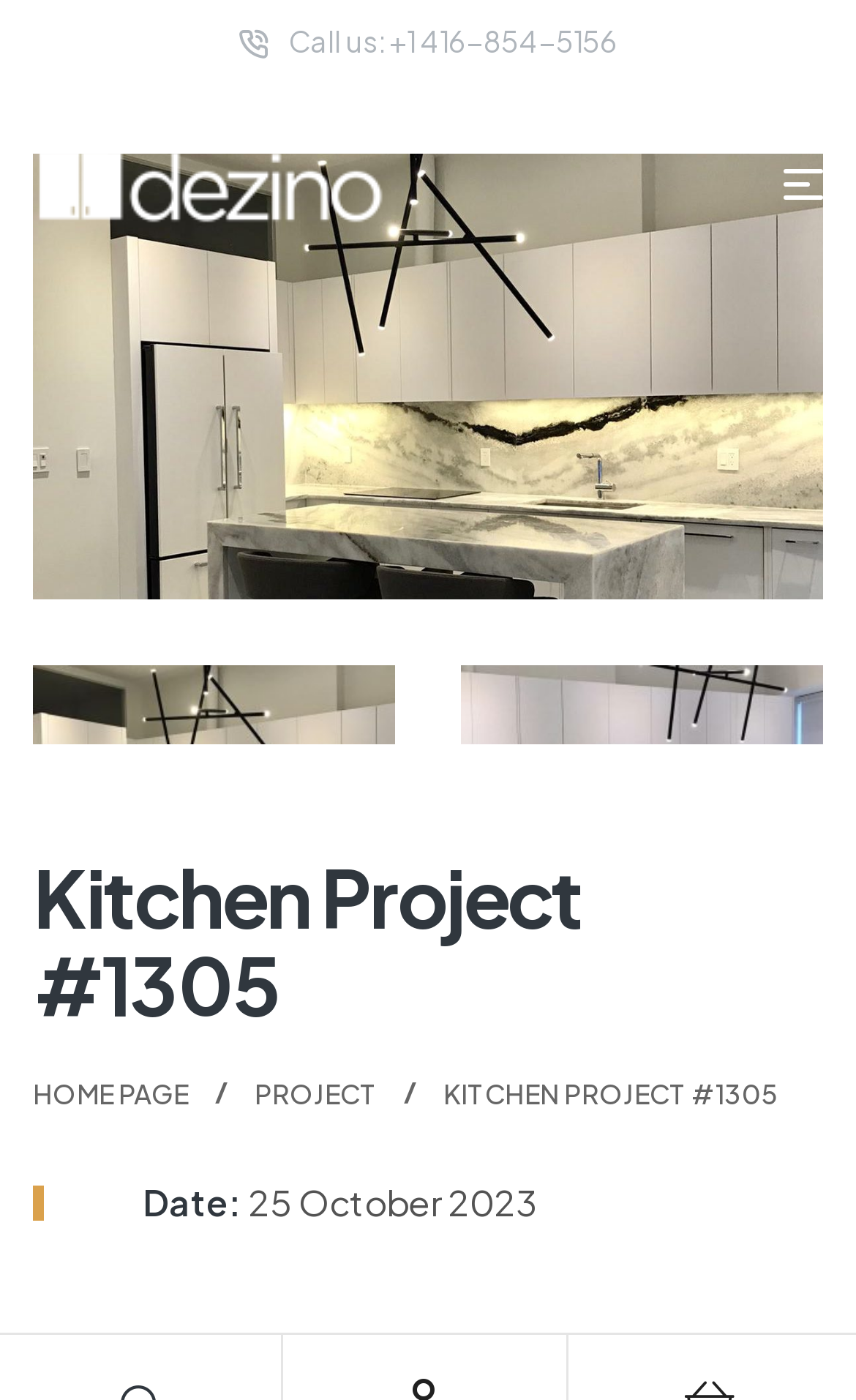What is the phone number to call?
Please use the visual content to give a single word or phrase answer.

+1 416-854-5156